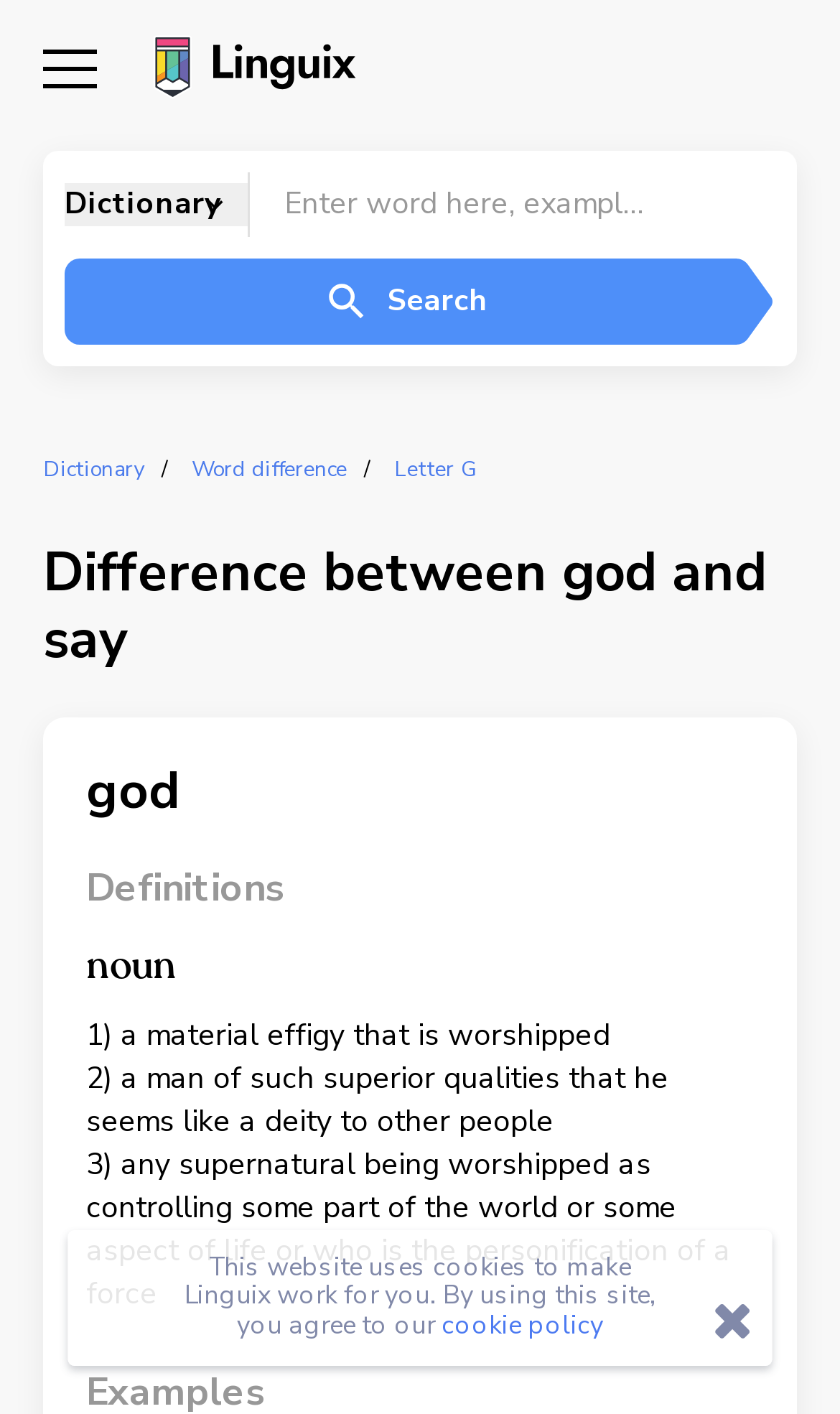Please specify the bounding box coordinates of the clickable region necessary for completing the following instruction: "Click on Business". The coordinates must consist of four float numbers between 0 and 1, i.e., [left, top, right, bottom].

None